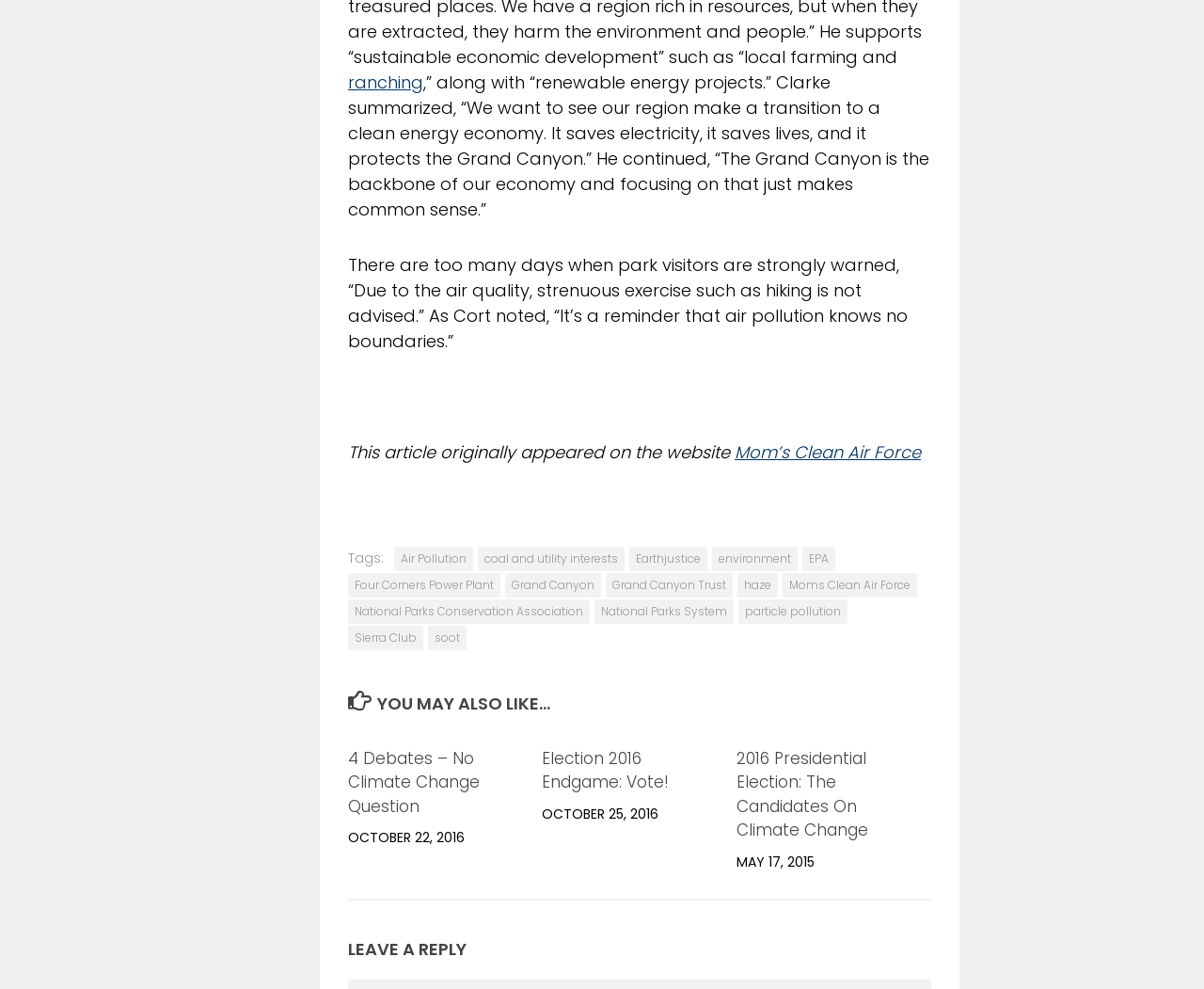Please provide a comprehensive answer to the question below using the information from the image: What is the type of pollution mentioned in the article?

The article mentions air pollution as a major concern, specifically mentioning 'haze' and 'particle pollution' as types of air pollution that affect the Grand Canyon.